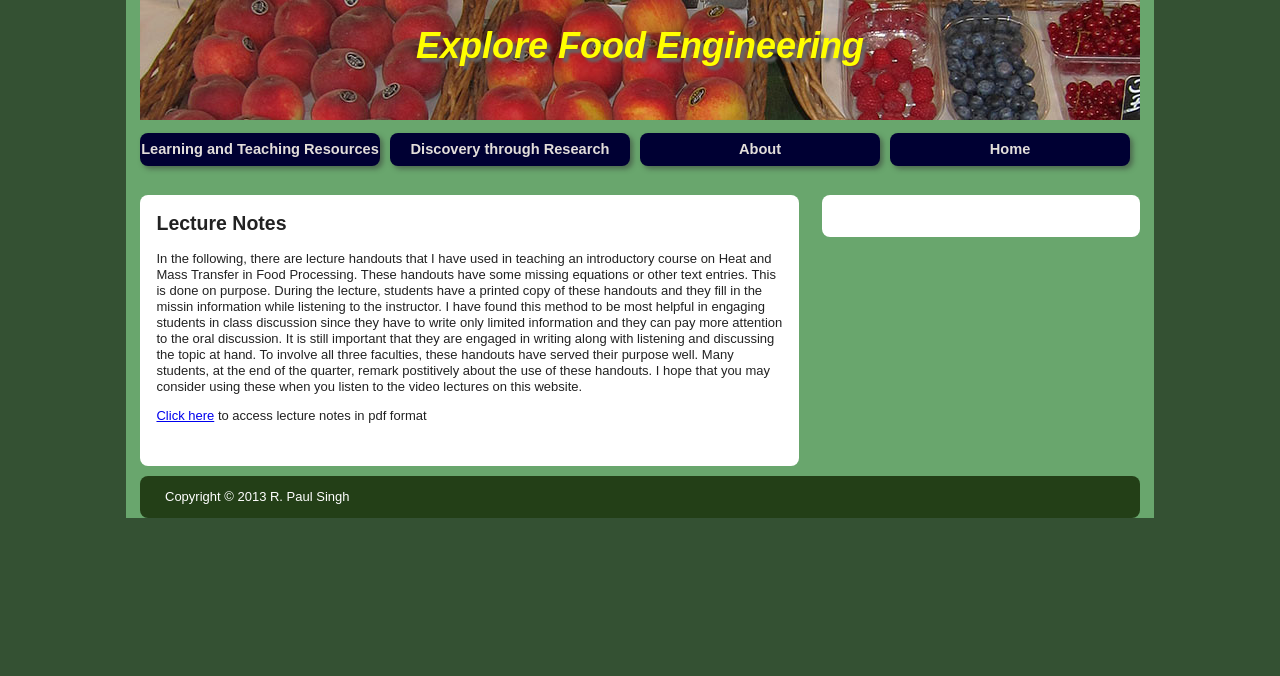Find the bounding box coordinates for the UI element whose description is: "Click here". The coordinates should be four float numbers between 0 and 1, in the format [left, top, right, bottom].

[0.122, 0.604, 0.167, 0.626]